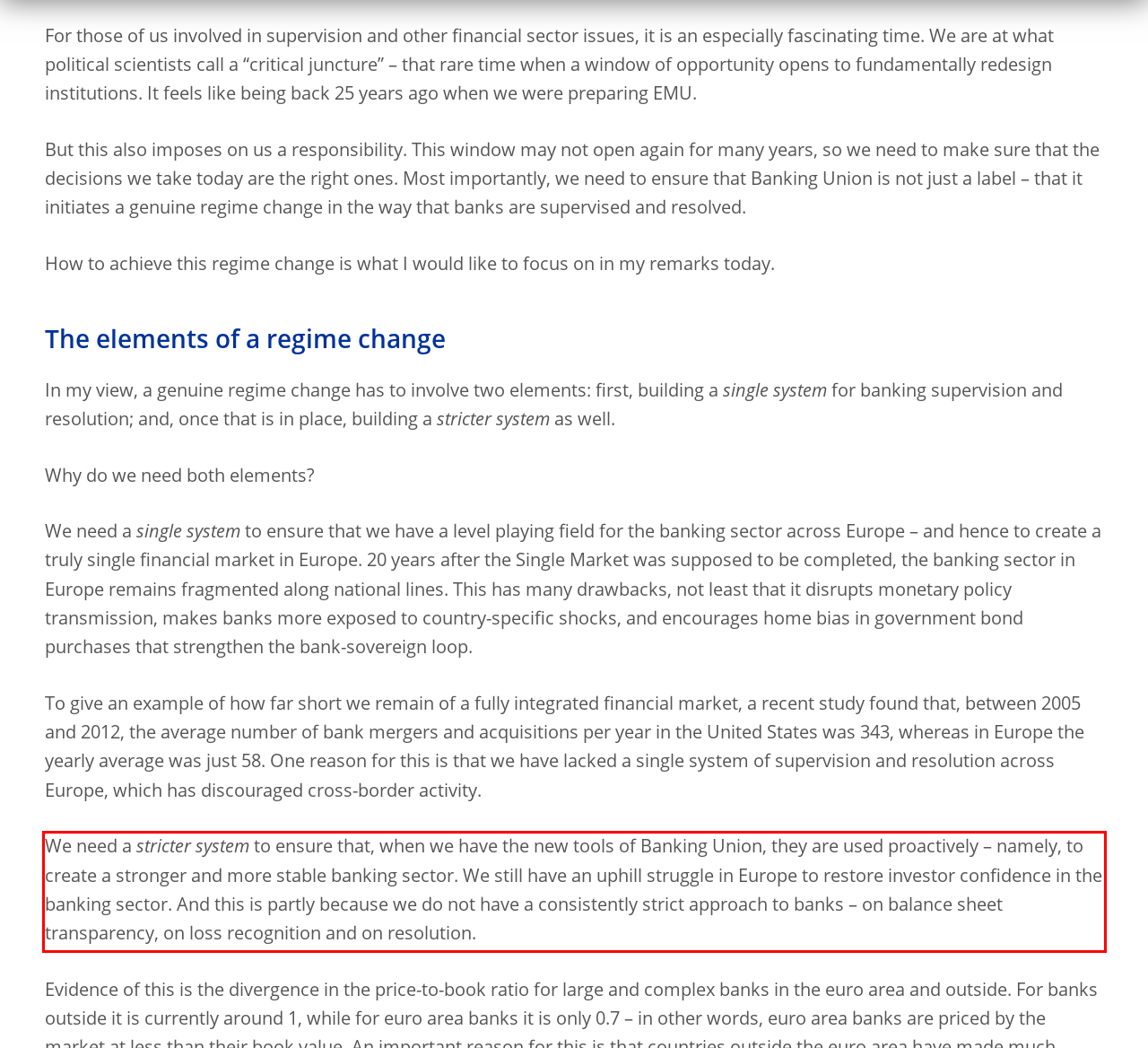Given a screenshot of a webpage, locate the red bounding box and extract the text it encloses.

We need a stricter system to ensure that, when we have the new tools of Banking Union, they are used proactively – namely, to create a stronger and more stable banking sector. We still have an uphill struggle in Europe to restore investor confidence in the banking sector. And this is partly because we do not have a consistently strict approach to banks – on balance sheet transparency, on loss recognition and on resolution.